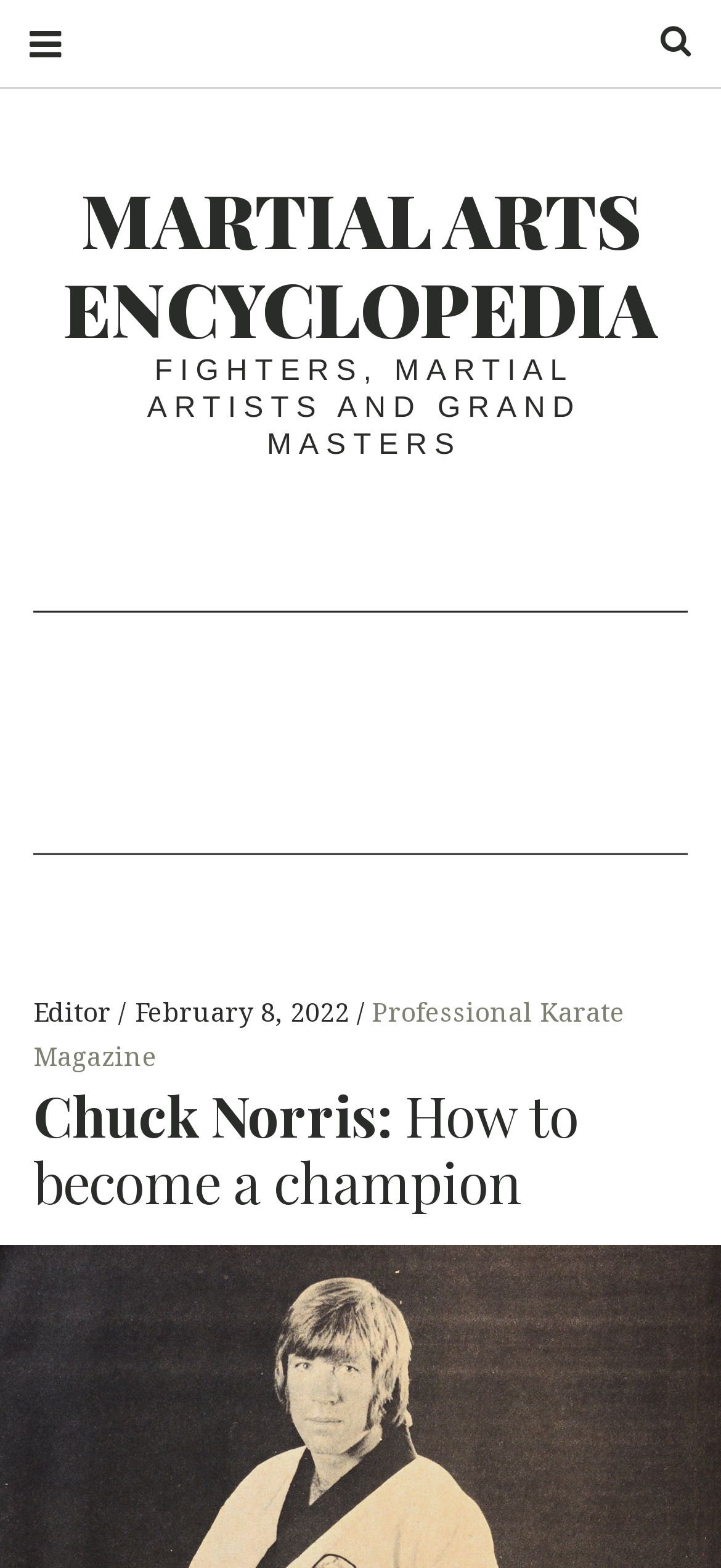What is the date of the article?
Please give a detailed and elaborate answer to the question.

I found the answer by looking at the link element with the text 'February 8, 2022' which has a bounding box coordinate of [0.187, 0.634, 0.485, 0.657].